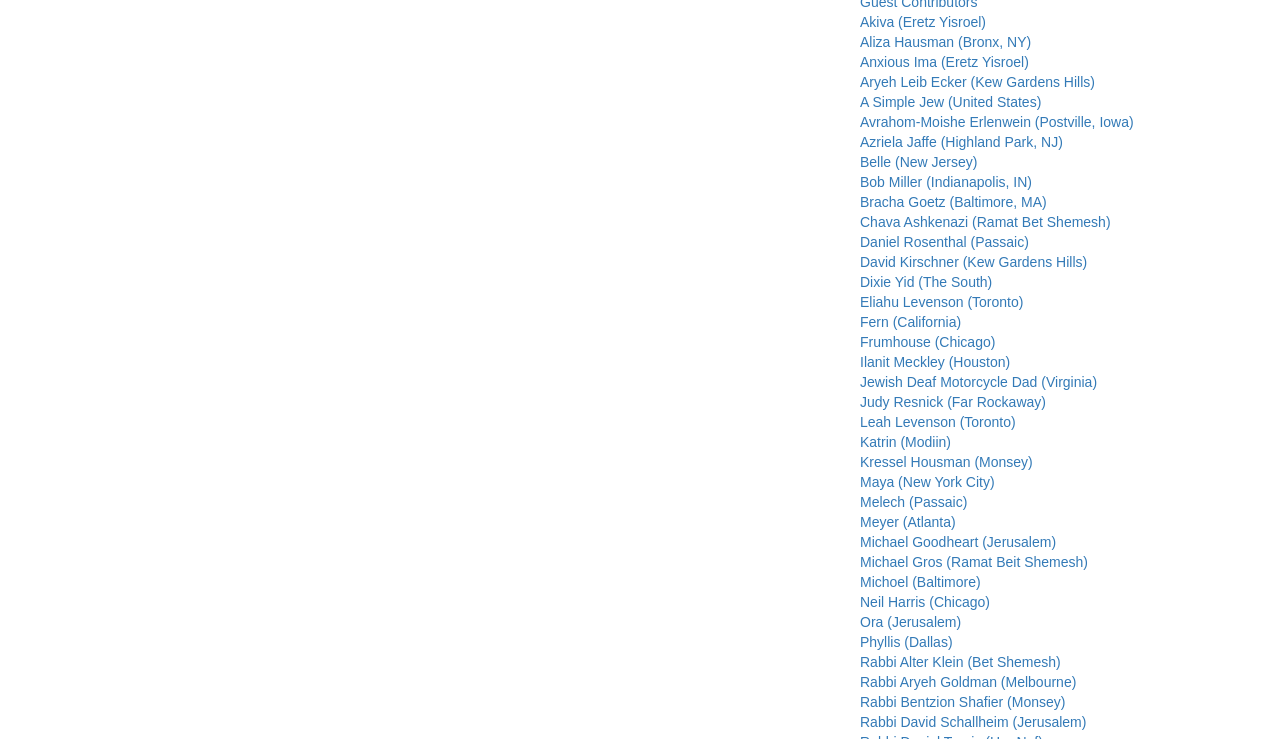Please find the bounding box coordinates (top-left x, top-left y, bottom-right x, bottom-right y) in the screenshot for the UI element described as follows: Eliahu Levenson (Toronto)

[0.672, 0.398, 0.8, 0.419]